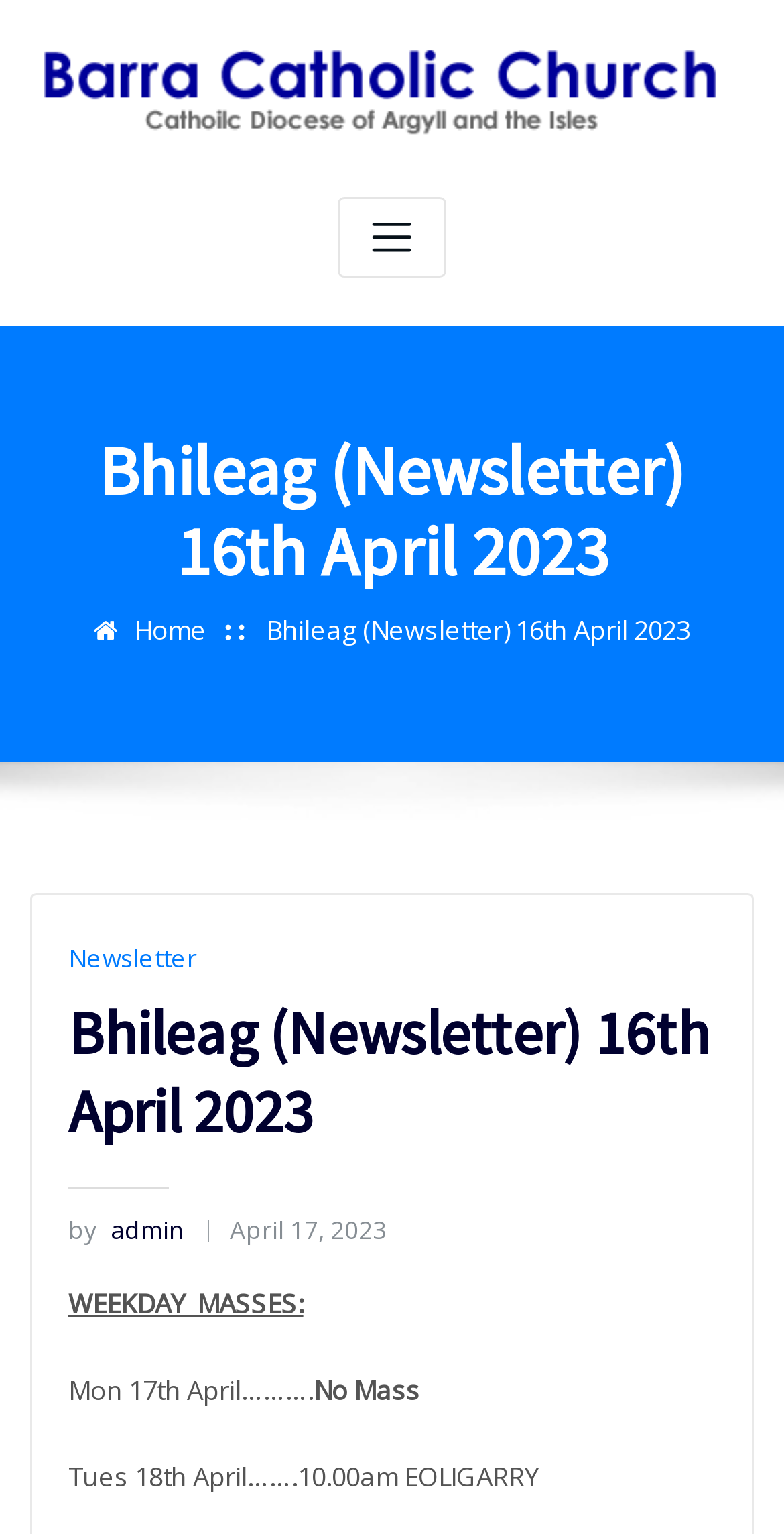Locate the UI element that matches the description Newsletter in the webpage screenshot. Return the bounding box coordinates in the format (top-left x, top-left y, bottom-right x, bottom-right y), with values ranging from 0 to 1.

[0.087, 0.613, 0.251, 0.635]